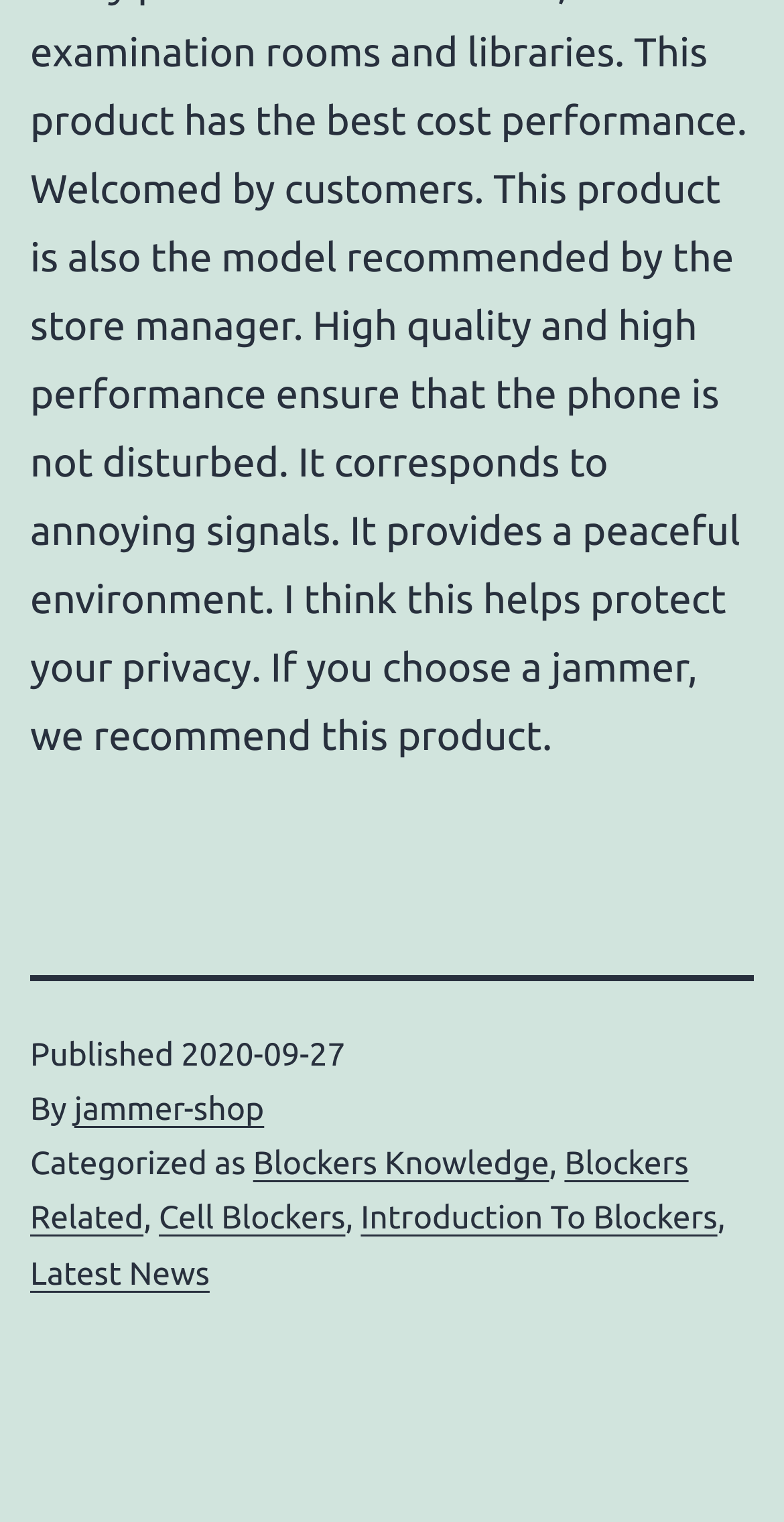Please find the bounding box for the UI element described by: "Back to my results".

None